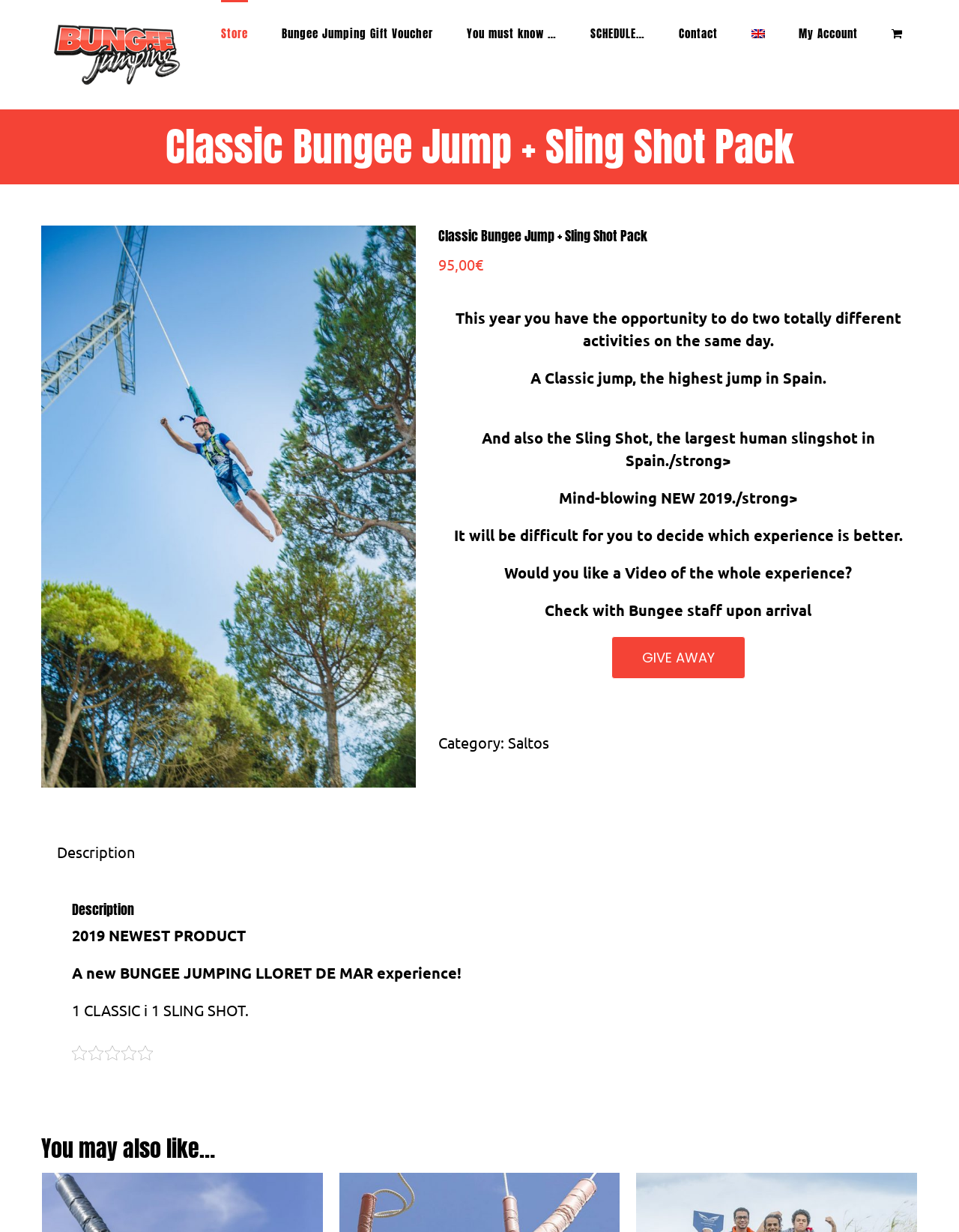Please identify the bounding box coordinates of the area I need to click to accomplish the following instruction: "View the 'Classic Bungee Jump + Sling Shot Pack' details".

[0.055, 0.1, 0.945, 0.138]